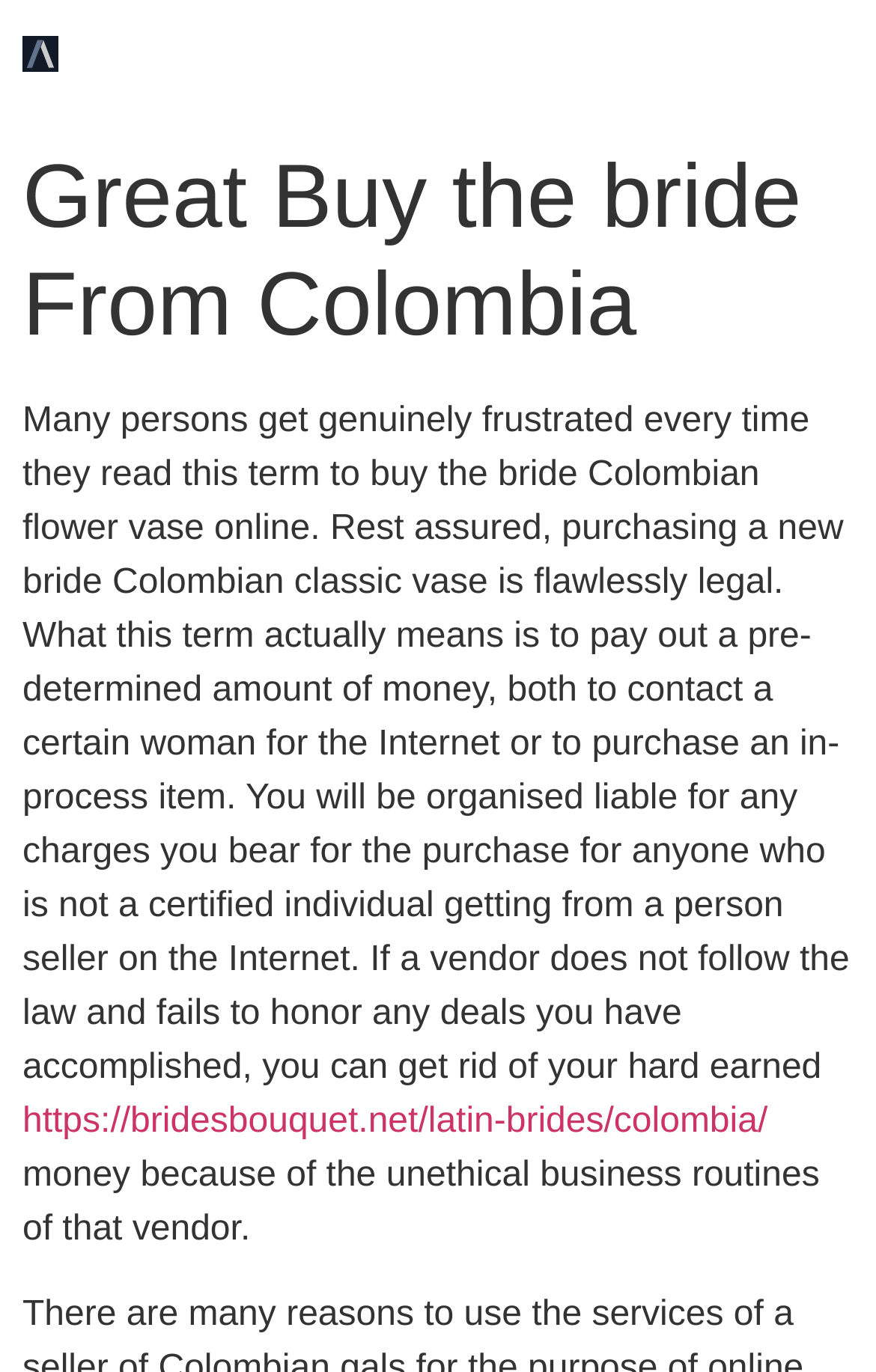Identify the bounding box for the described UI element: "alt="Aircraft Invest"".

[0.026, 0.026, 0.067, 0.065]